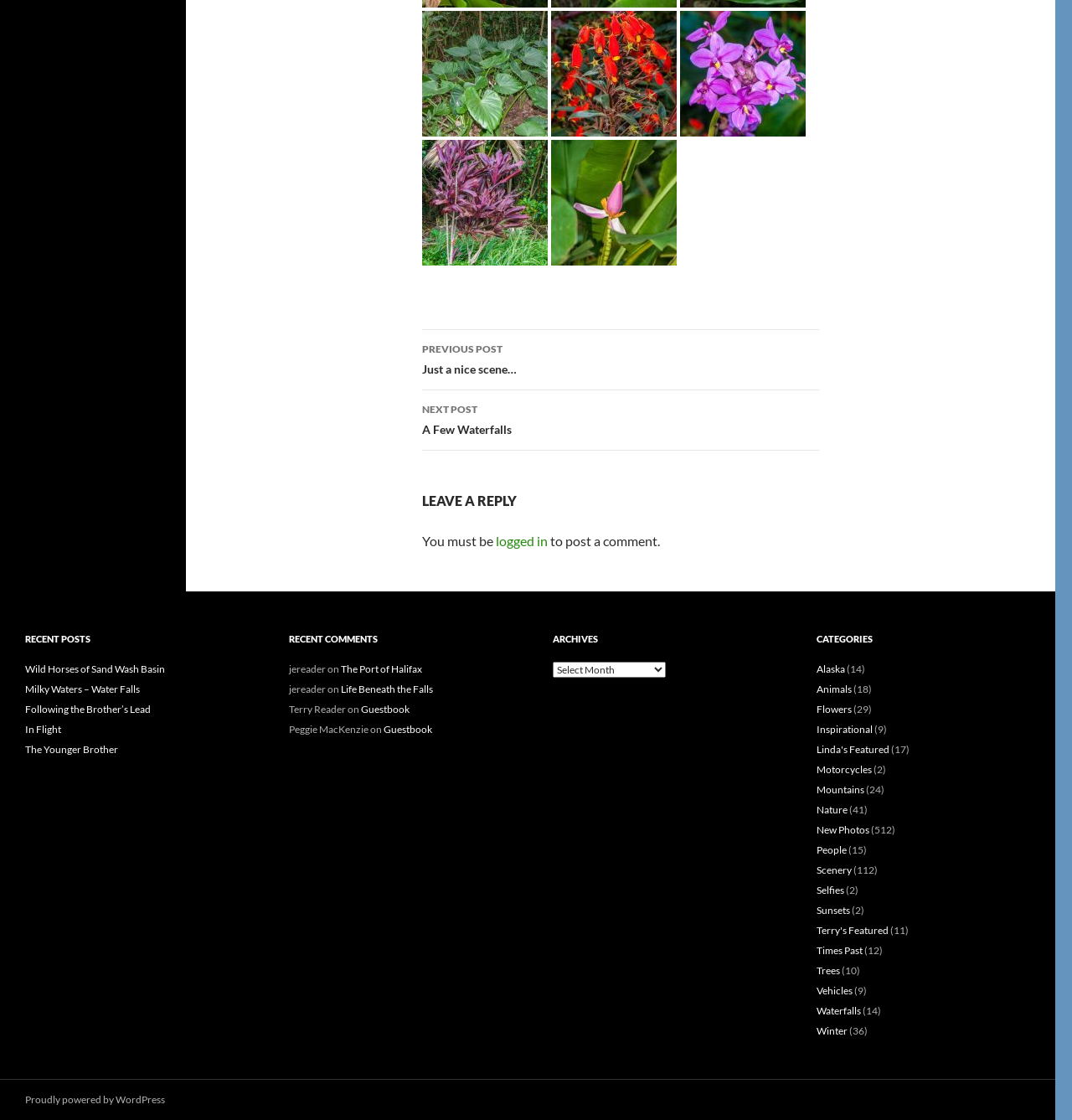How many comments are listed under 'Recent Comments'?
Refer to the screenshot and answer in one word or phrase.

5